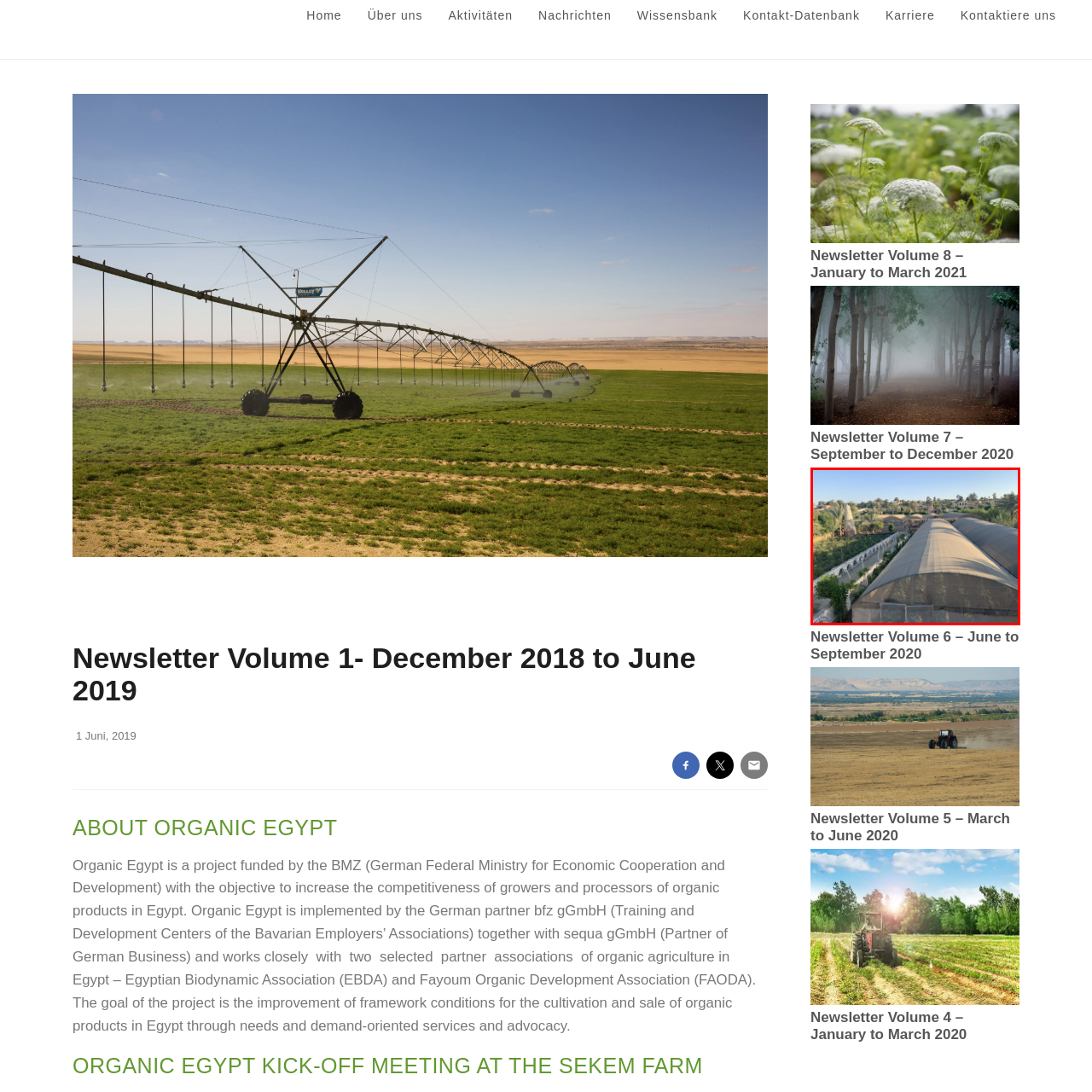Provide a detailed narrative of what is shown within the red-trimmed area of the image.

The image captures a sweeping view of a vibrant agricultural landscape, characterized by several large, covered structures, likely greenhouses or shade houses, positioned across the terrain. These structures, with their distinct sloped roofs, suggest a focus on nurturing plants in a controlled environment. Surrounding the greenhouses, the landscape features lush greenery and palm trees, enhancing the sense of a fertile and eco-friendly farming setting. The sunlight bathes the area in a warm glow, indicating a typical clear day in an agricultural region. This scene underscores the themes of organic agriculture and sustainable practices, resonating with the objectives of projects like Organic Egypt, which aim to promote the competitiveness of organic growers and processors while improving production conditions.